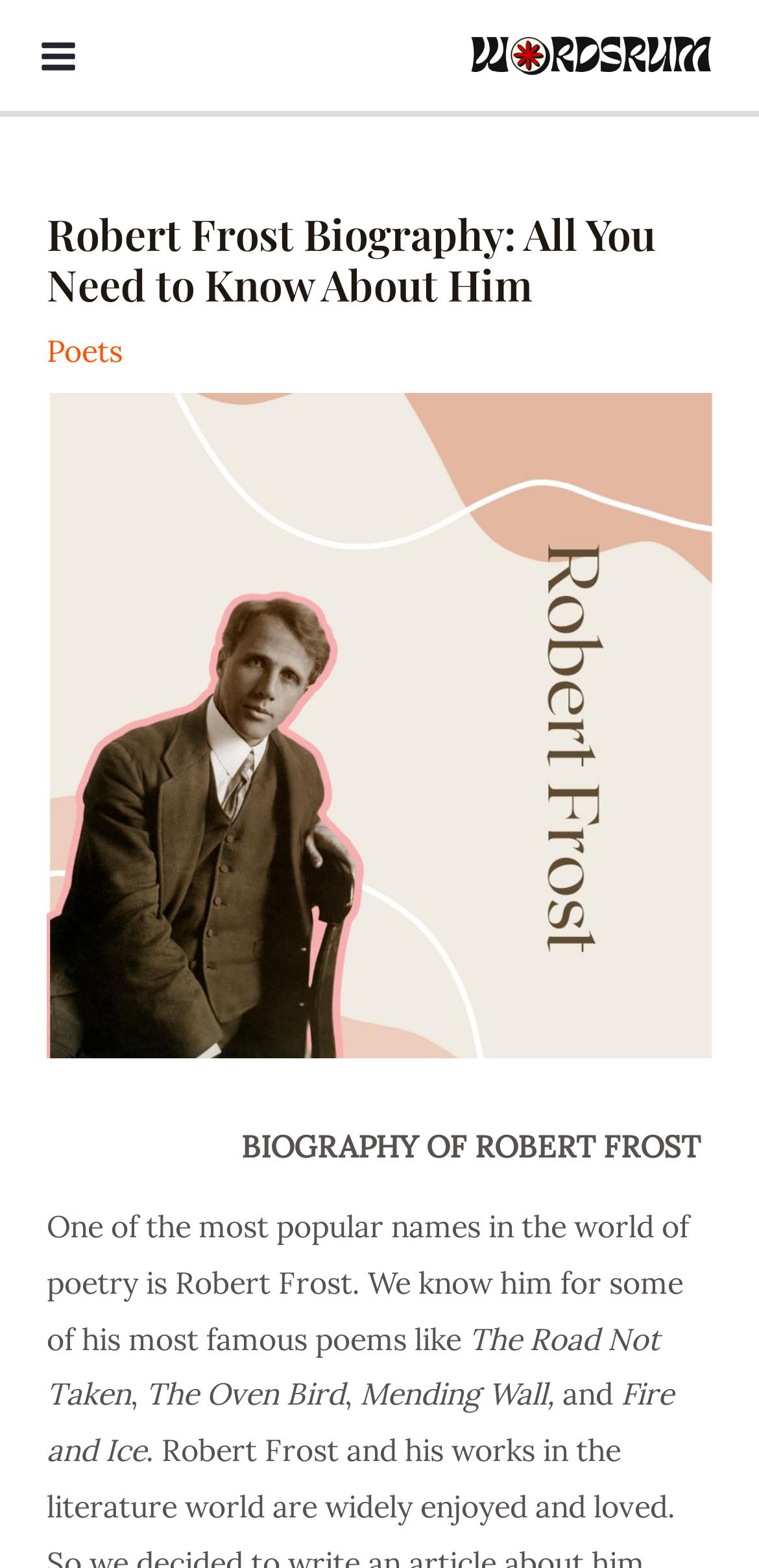What is the text on the top-left button?
Look at the image and provide a short answer using one word or a phrase.

MAIN MENU